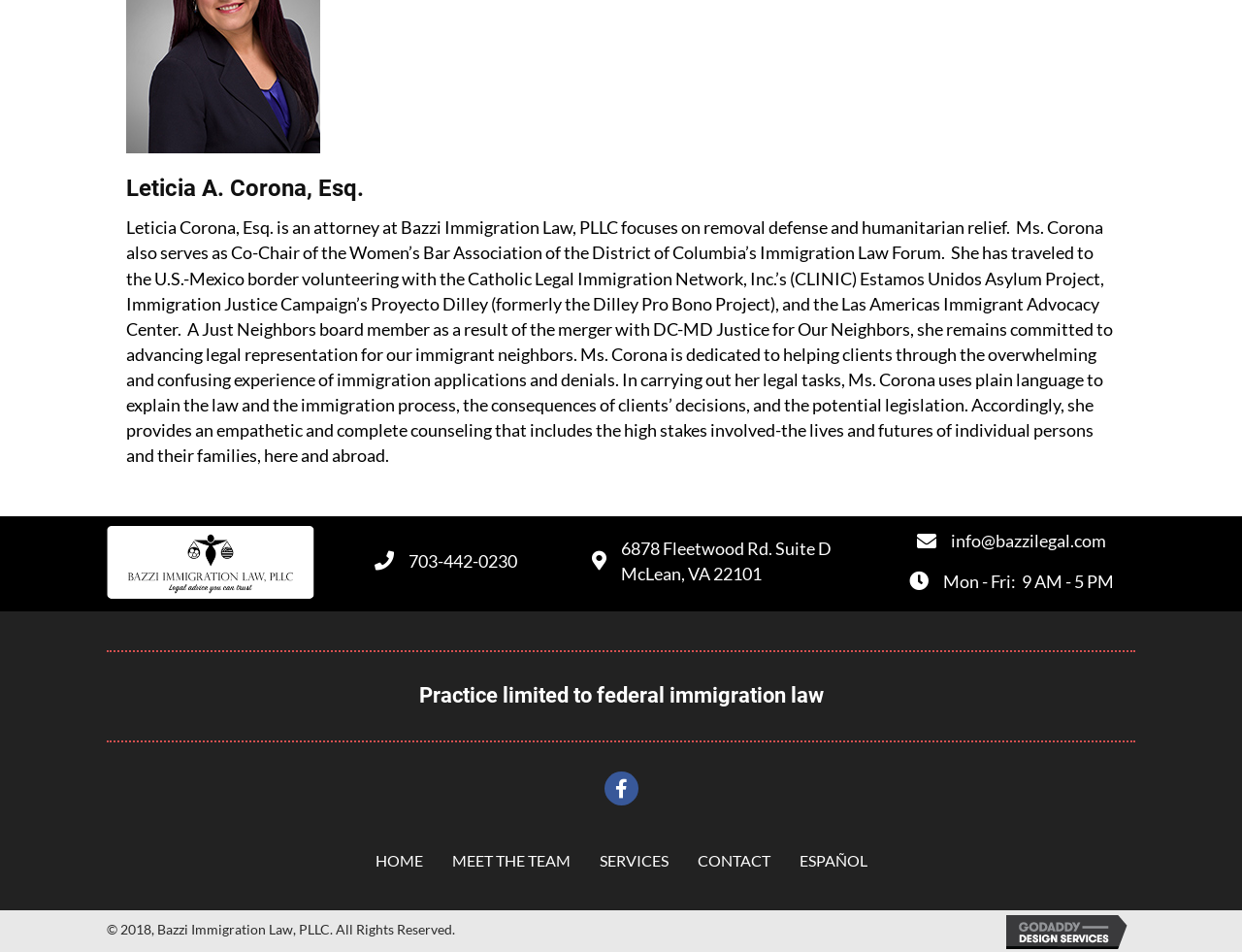Locate the bounding box coordinates of the clickable part needed for the task: "Call the phone number".

[0.329, 0.578, 0.416, 0.6]